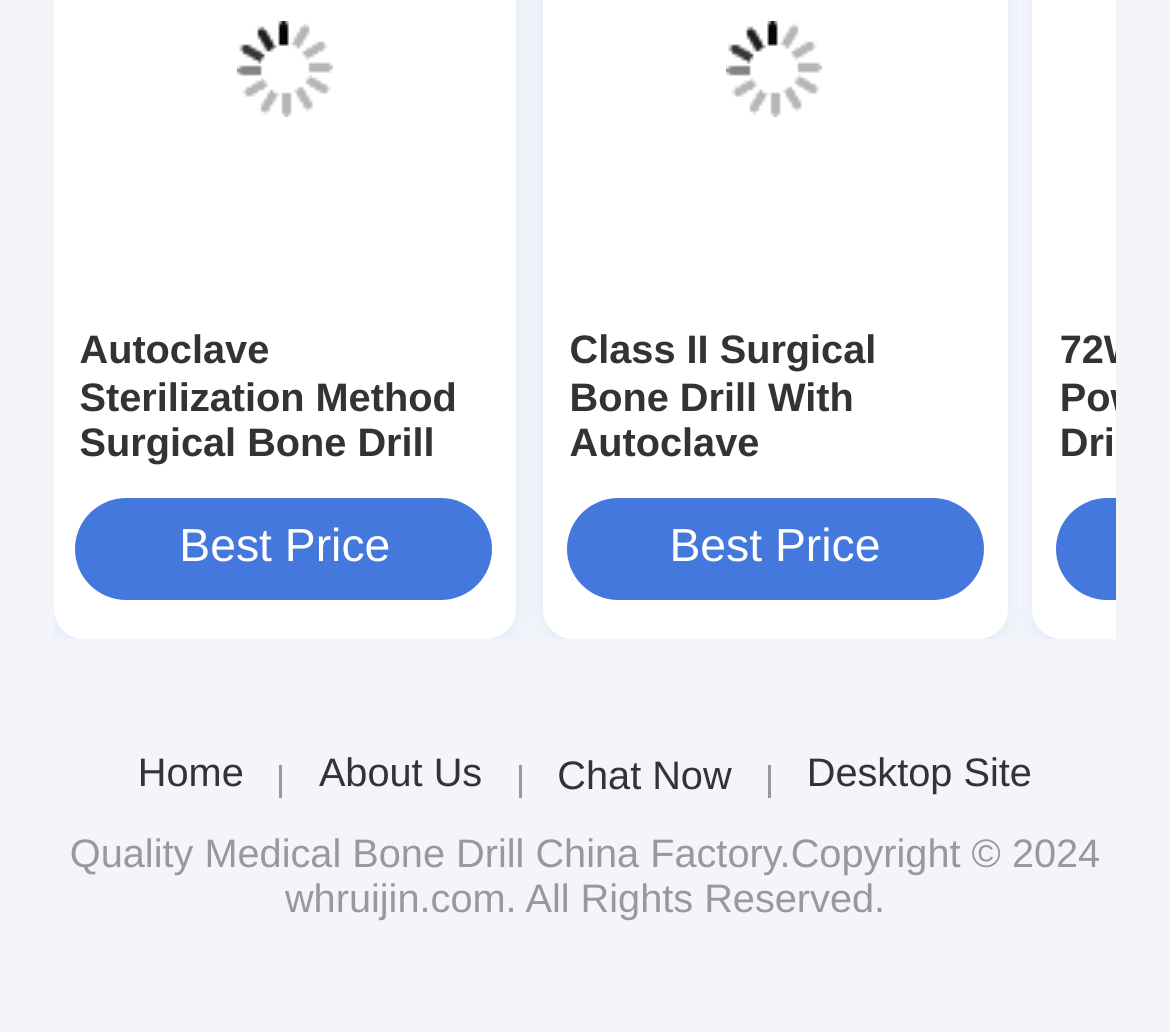Find the bounding box coordinates of the element to click in order to complete the given instruction: "View Autoclave Sterilization Method Surgical Bone Drill product."

[0.068, 0.317, 0.419, 0.542]